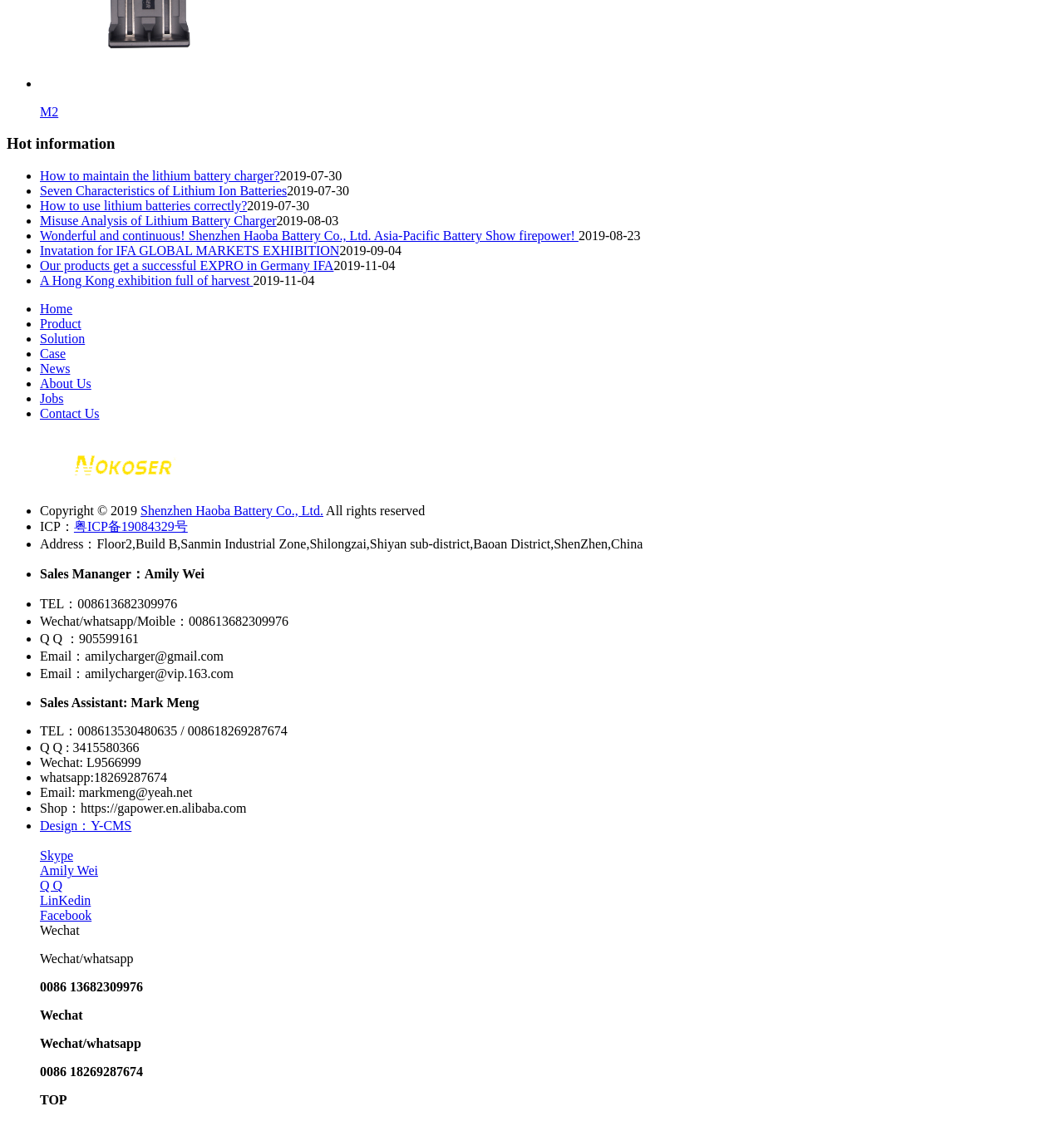What is the date of the news article 'How to maintain the lithium battery charger?'?
Utilize the image to construct a detailed and well-explained answer.

I found the date of the news article 'How to maintain the lithium battery charger?' by looking at the static text element next to the link element with the text 'How to maintain the lithium battery charger?' which is '2019-07-30'.